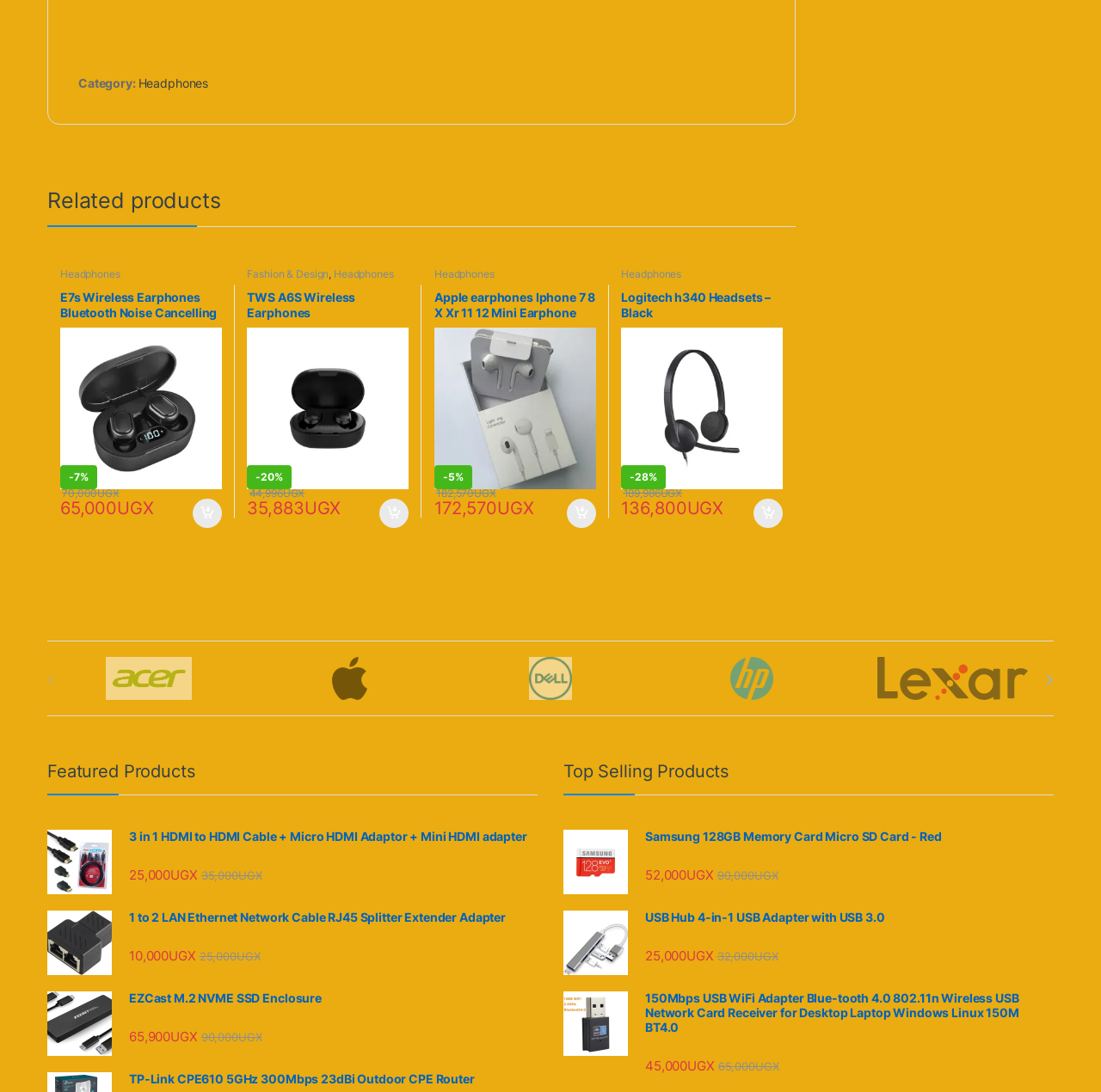What is the discount percentage of 'TWS A6S Wireless Earphones'?
Look at the screenshot and give a one-word or phrase answer.

20%